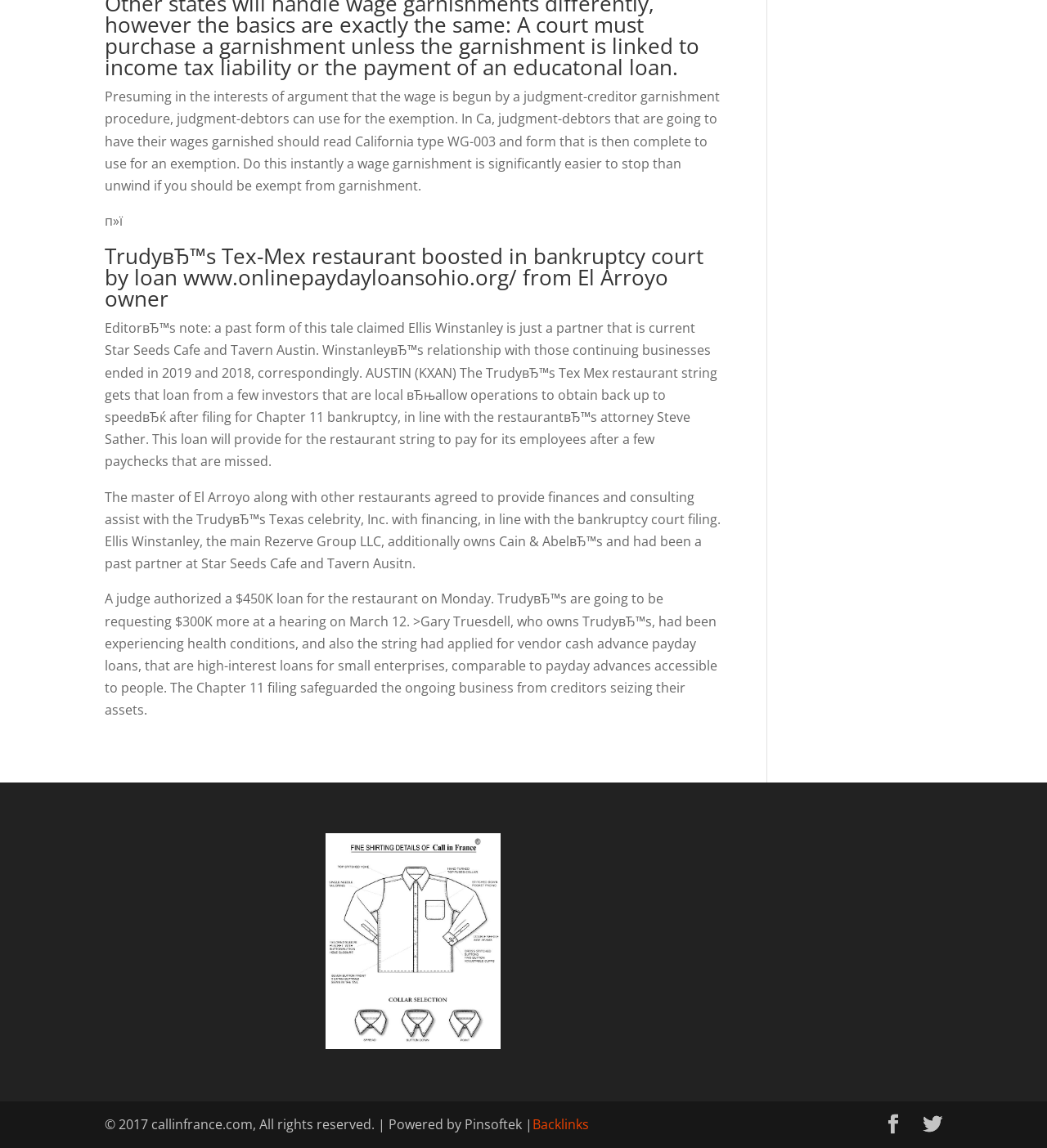Who is the owner of El Arroyo?
Refer to the image and give a detailed answer to the question.

The text states 'The master of El Arroyo along with other restaurants agreed to provide finances and consulting assist with the Trudy's Texas celebrity, Inc. with financing, in line with the bankruptcy court filing. Ellis Winstanley, the main Rezerve Group LLC, additionally owns Cain & Abel’s and had been a past partner at Star Seeds Cafe and Tavern Ausitn.' which indicates that Ellis Winstanley is the owner of El Arroyo.